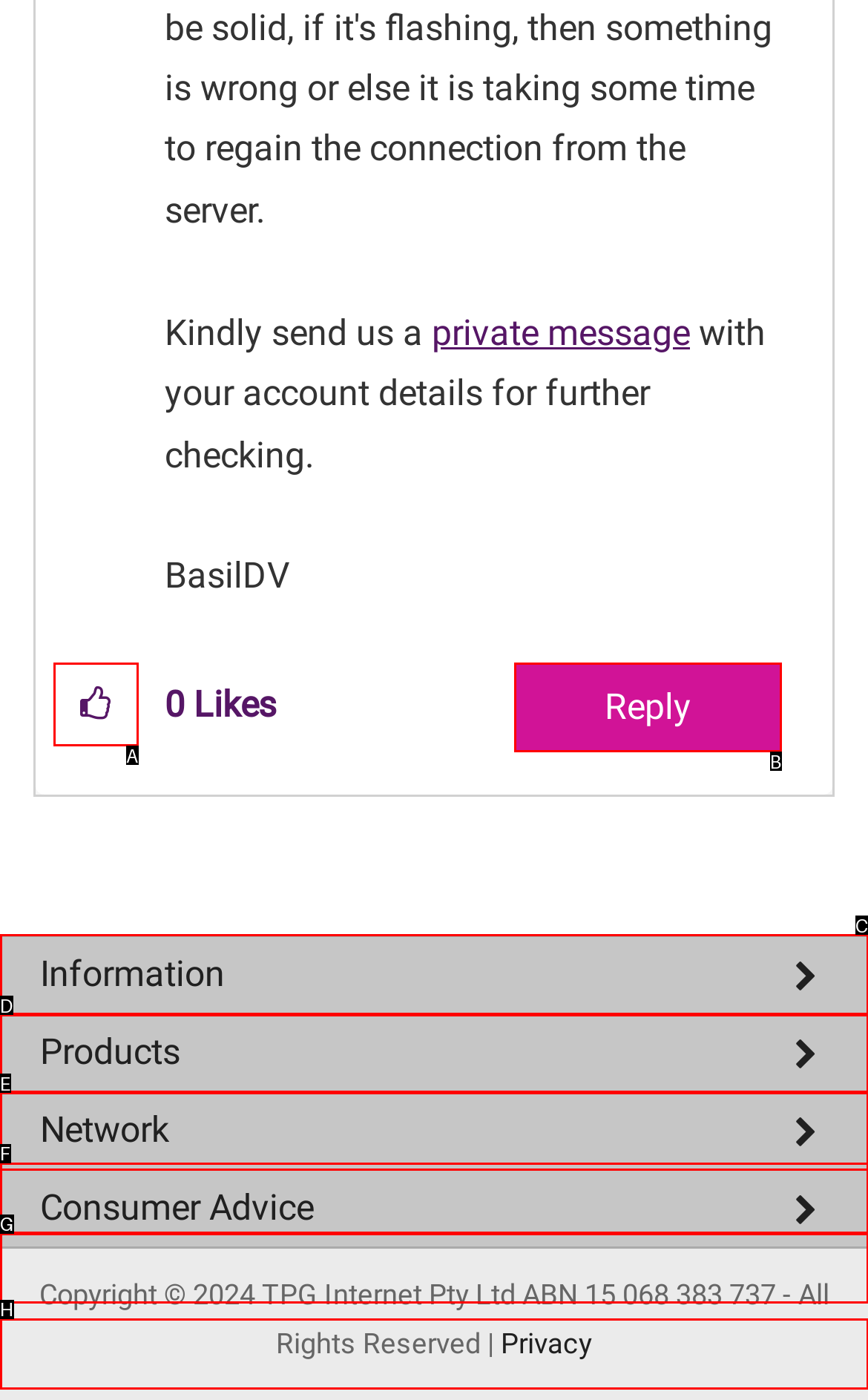Which UI element matches this description: Products?
Reply with the letter of the correct option directly.

D